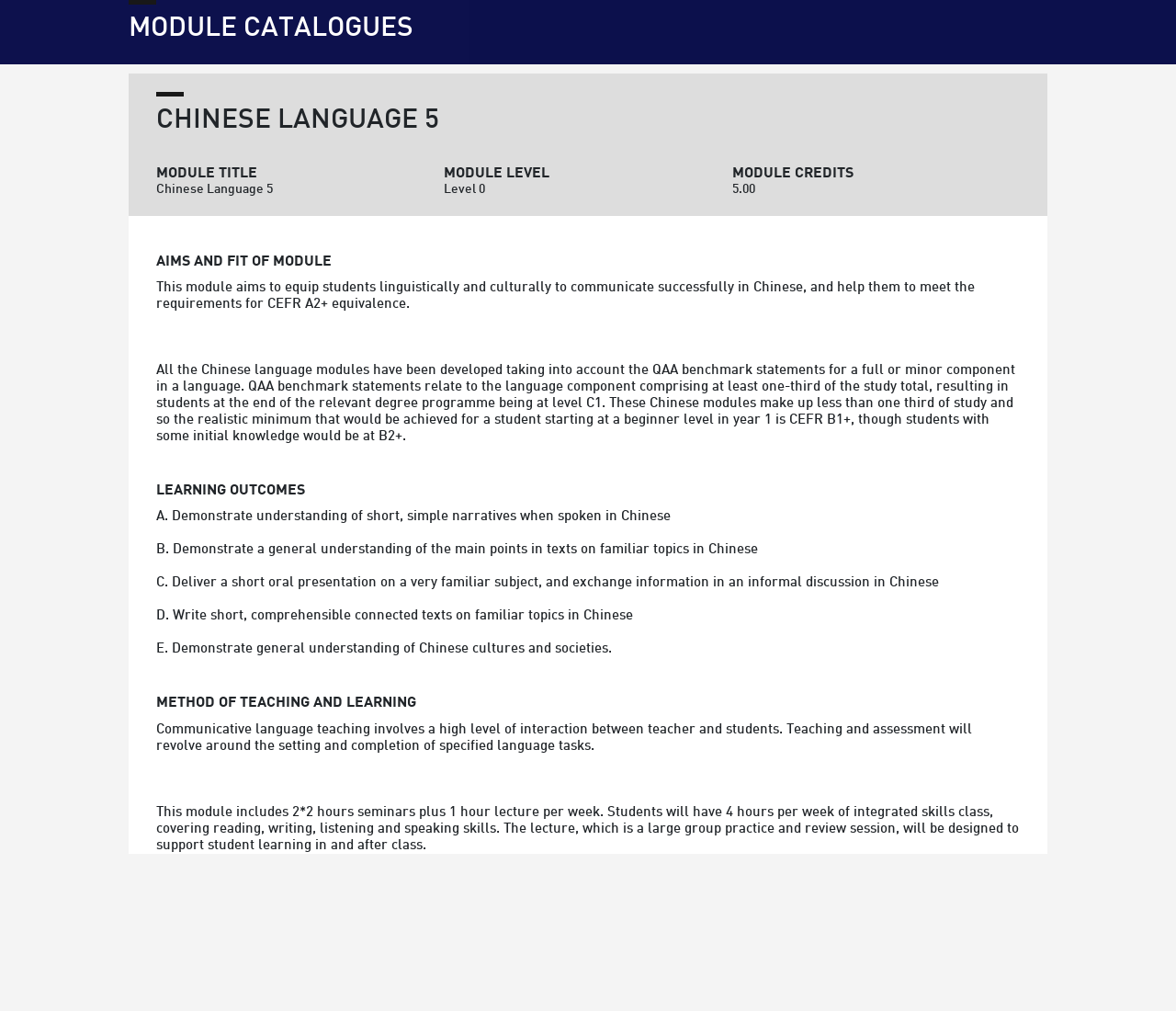What is the title of the module?
Please provide a detailed and comprehensive answer to the question.

The title of the module can be found in the StaticText element with the text 'Chinese Language 5' which is located below the 'MODULE TITLE' heading.